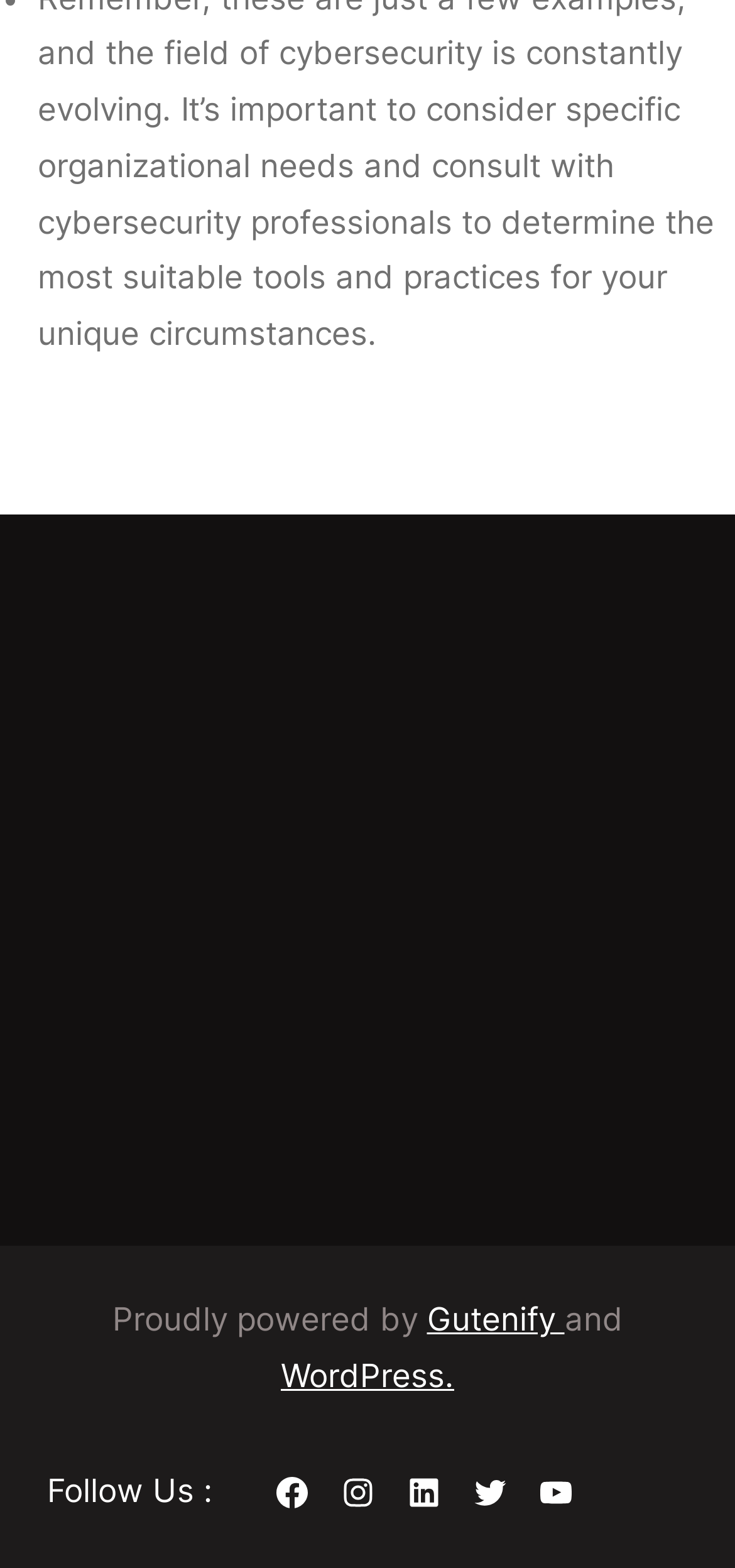What is the email address of the company?
Please give a detailed and elaborate answer to the question based on the image.

I found the email address by looking at the StaticText element with the OCR text 'info@nstcomputers.com' which is located near the top of the page, indicating it's the company's contact information.